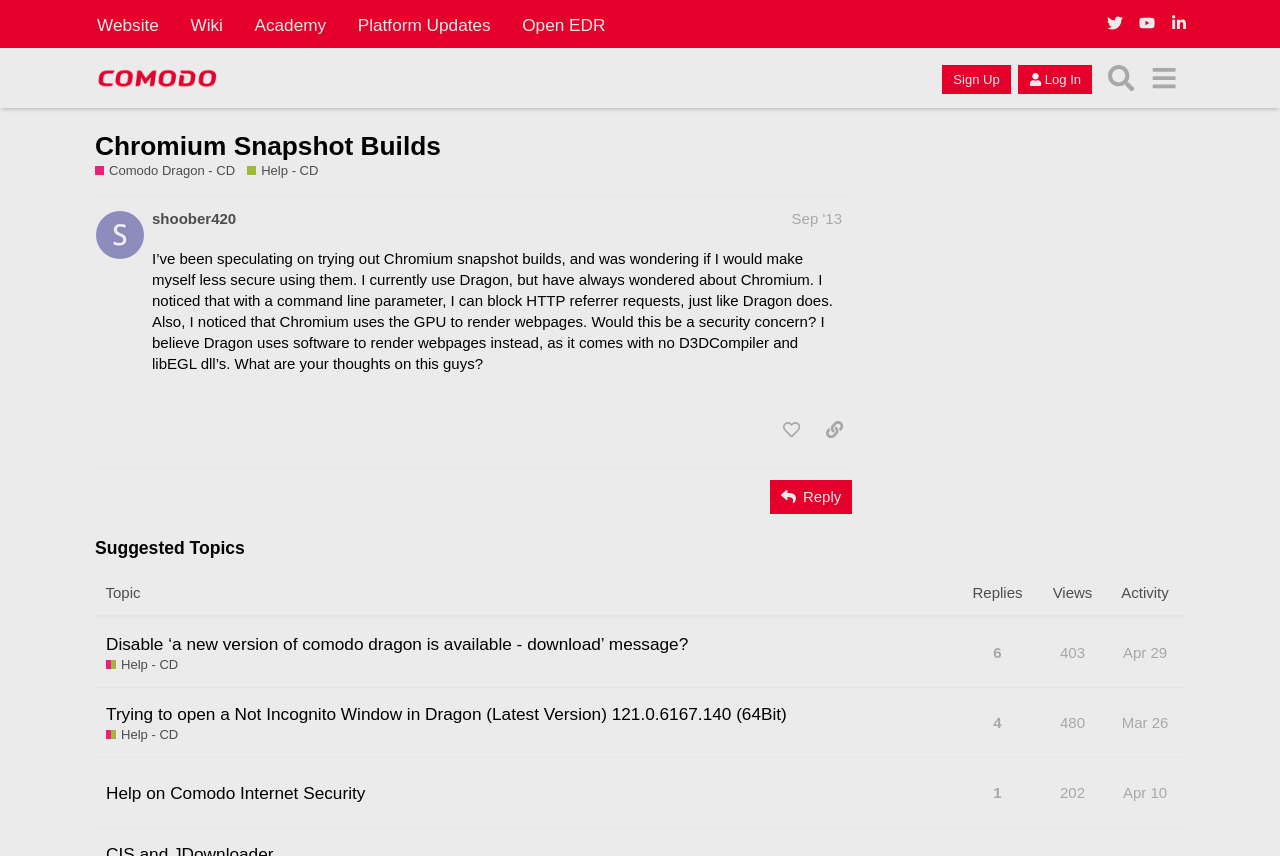Based on the image, provide a detailed response to the question:
What is the topic of the first post?

The topic of the first post can be found by reading the heading of the first post, which says 'Chromium Snapshot Builds'.